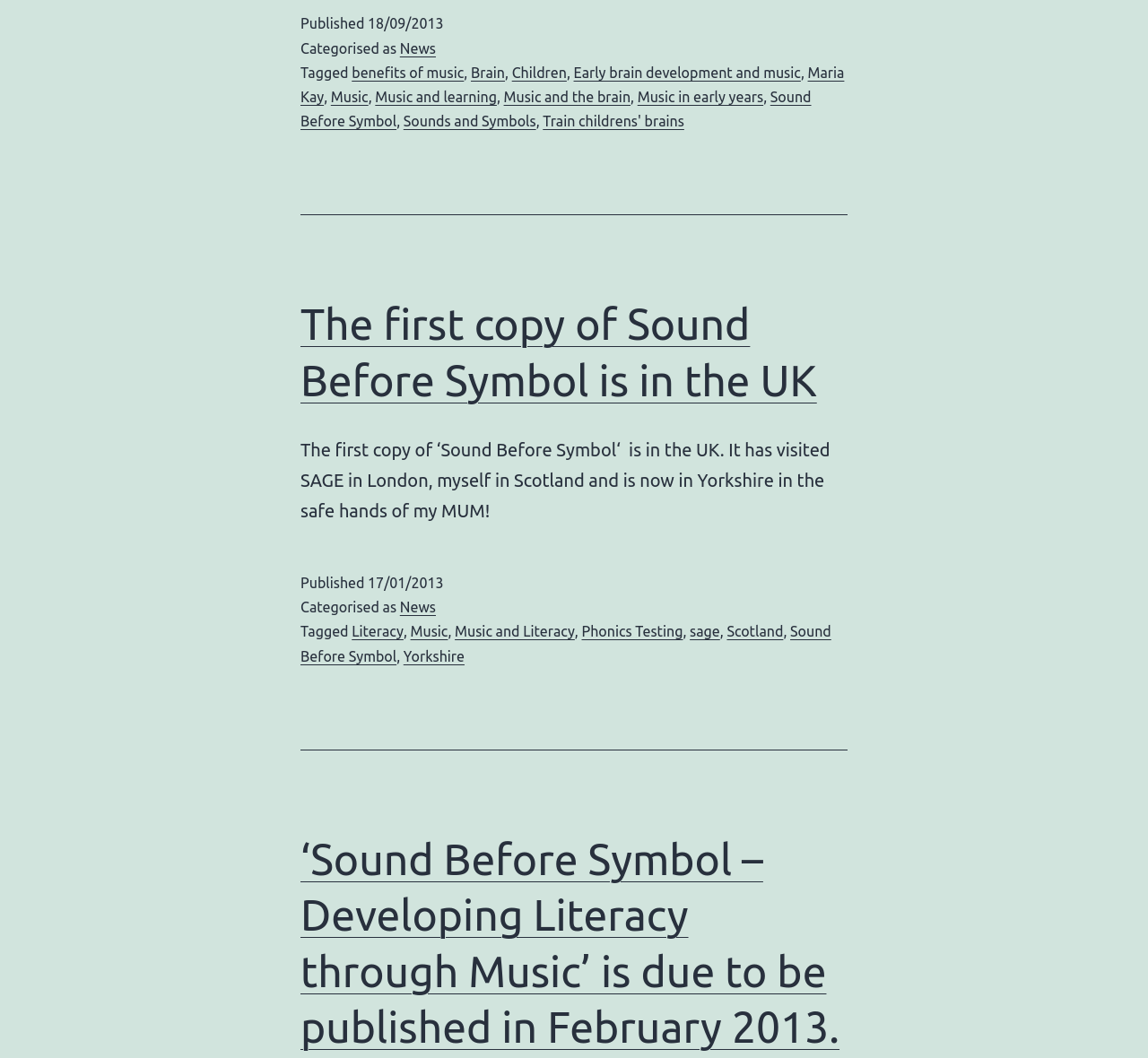Determine the bounding box coordinates for the area that needs to be clicked to fulfill this task: "Click on the 'News' category". The coordinates must be given as four float numbers between 0 and 1, i.e., [left, top, right, bottom].

[0.348, 0.038, 0.38, 0.053]